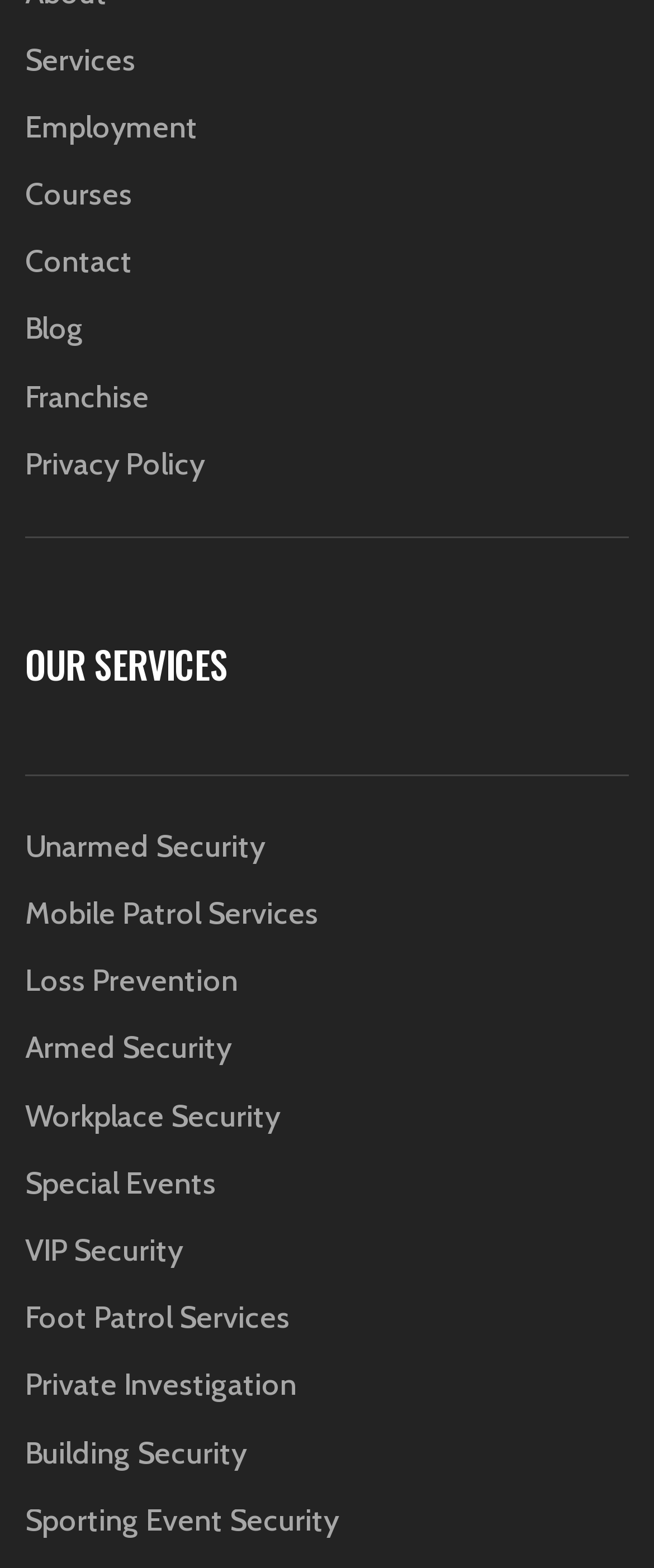Find and indicate the bounding box coordinates of the region you should select to follow the given instruction: "View Unarmed Security".

[0.038, 0.527, 0.41, 0.554]